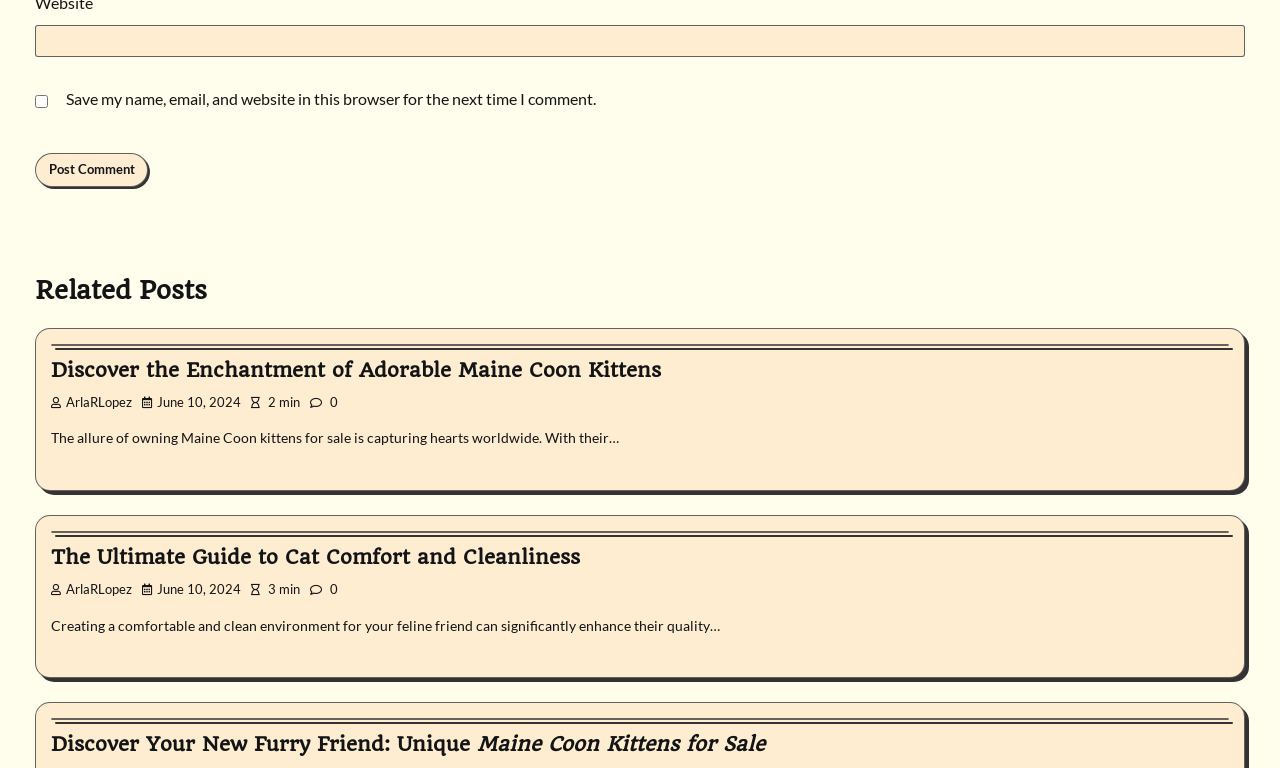Pinpoint the bounding box coordinates of the clickable element needed to complete the instruction: "Read the article 'Discover the Enchantment of Adorable Maine Coon Kittens'". The coordinates should be provided as four float numbers between 0 and 1: [left, top, right, bottom].

[0.04, 0.463, 0.96, 0.5]